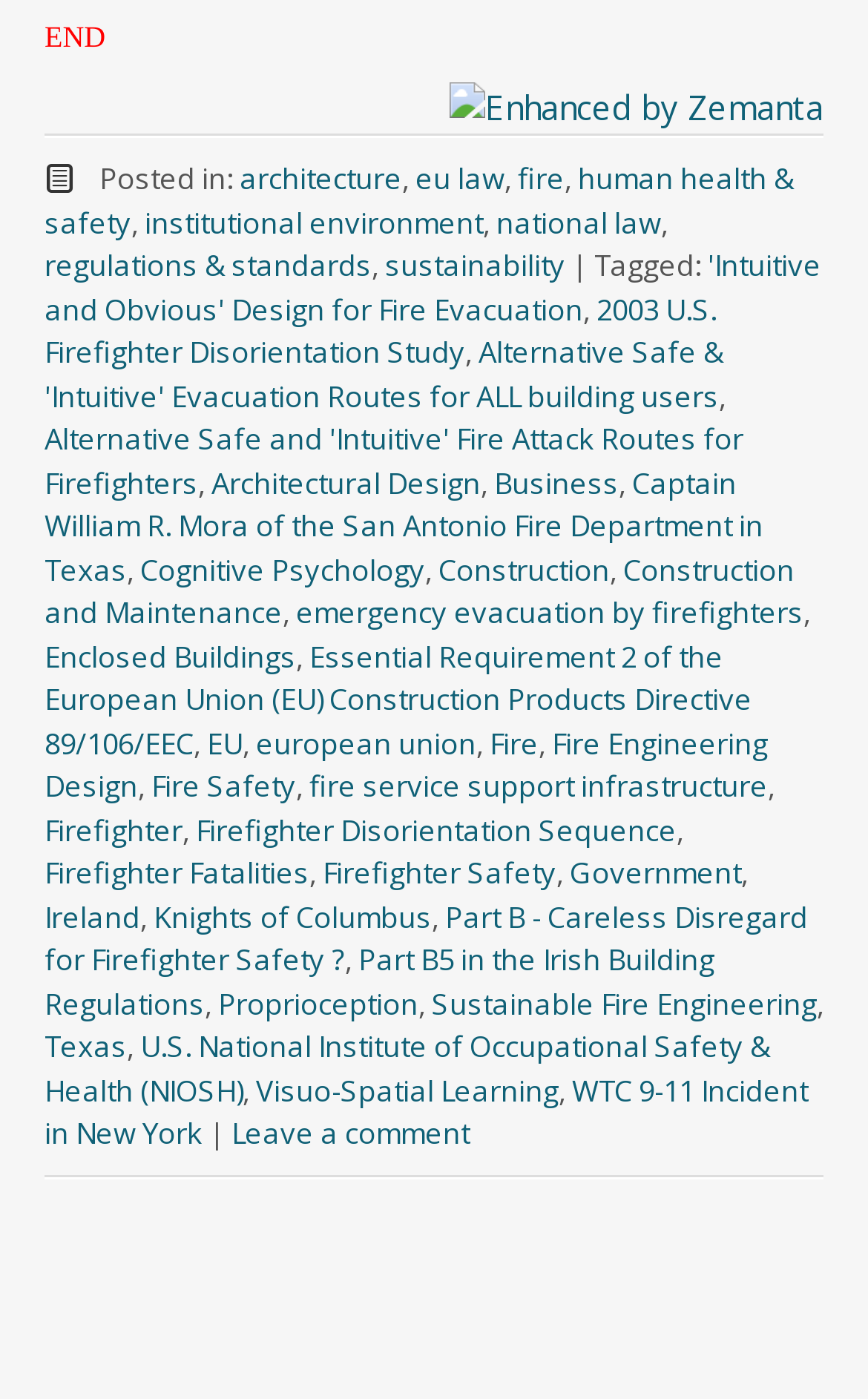Determine the bounding box for the UI element as described: "Business". The coordinates should be represented as four float numbers between 0 and 1, formatted as [left, top, right, bottom].

[0.569, 0.33, 0.713, 0.359]